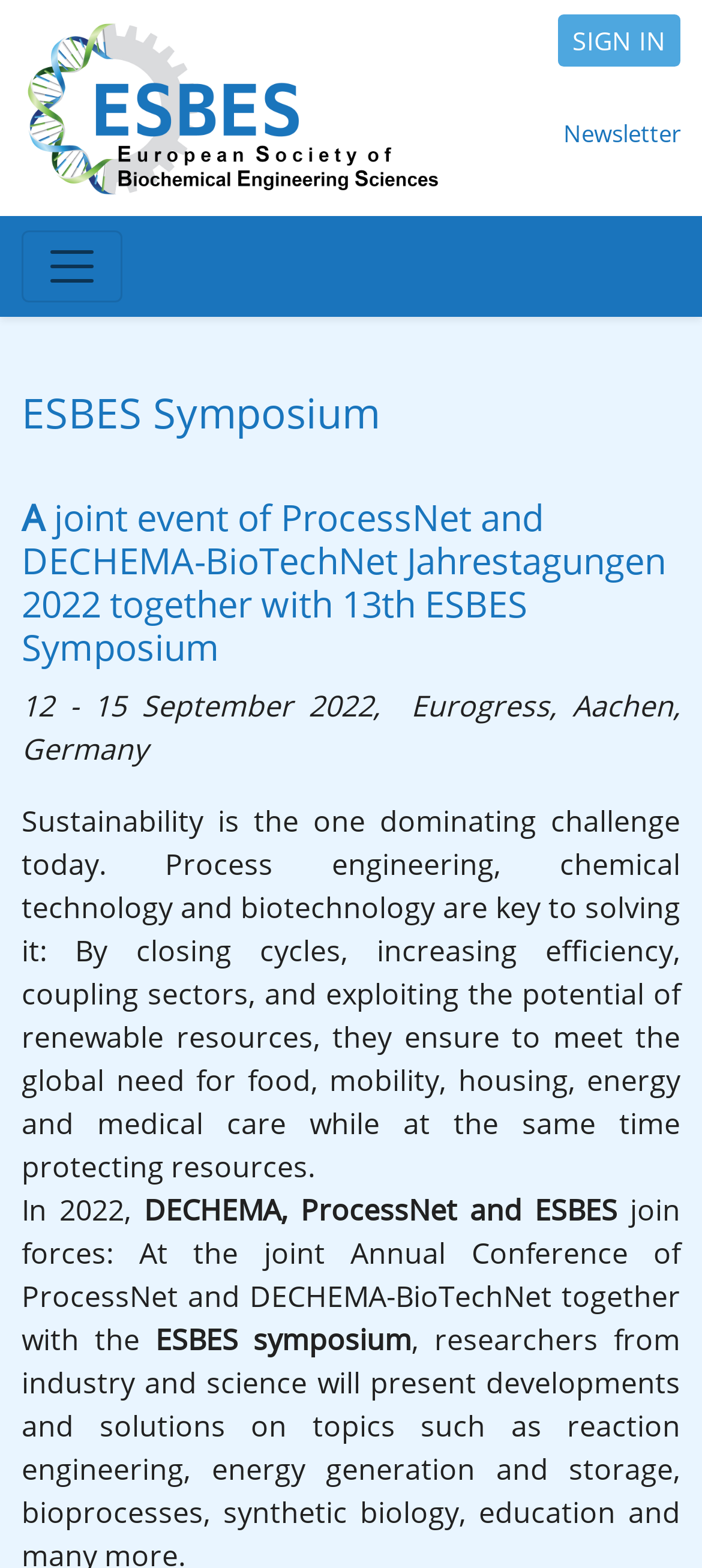Please determine the bounding box coordinates for the element with the description: "alt="ESBES"".

[0.031, 0.045, 0.636, 0.088]